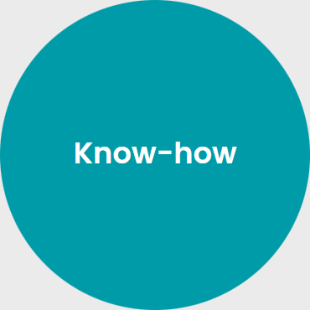Describe the image in great detail, covering all key points.

The image features a circular design with a bright turquoise background, prominently displaying the word "Know-how" in bold, white lettering. This visual element emphasizes the importance of expertise and knowledge within the context of the company's offerings. Positioned alongside text that highlights the company's commitment to global service and support from locations in Germany, the USA, and China, this image reinforces a message of professionalism and innovation in delivering high-tech solutions. The overall aesthetic suggests a modern and dynamic approach to business, encouraging engagement and further exploration of the company’s capabilities.